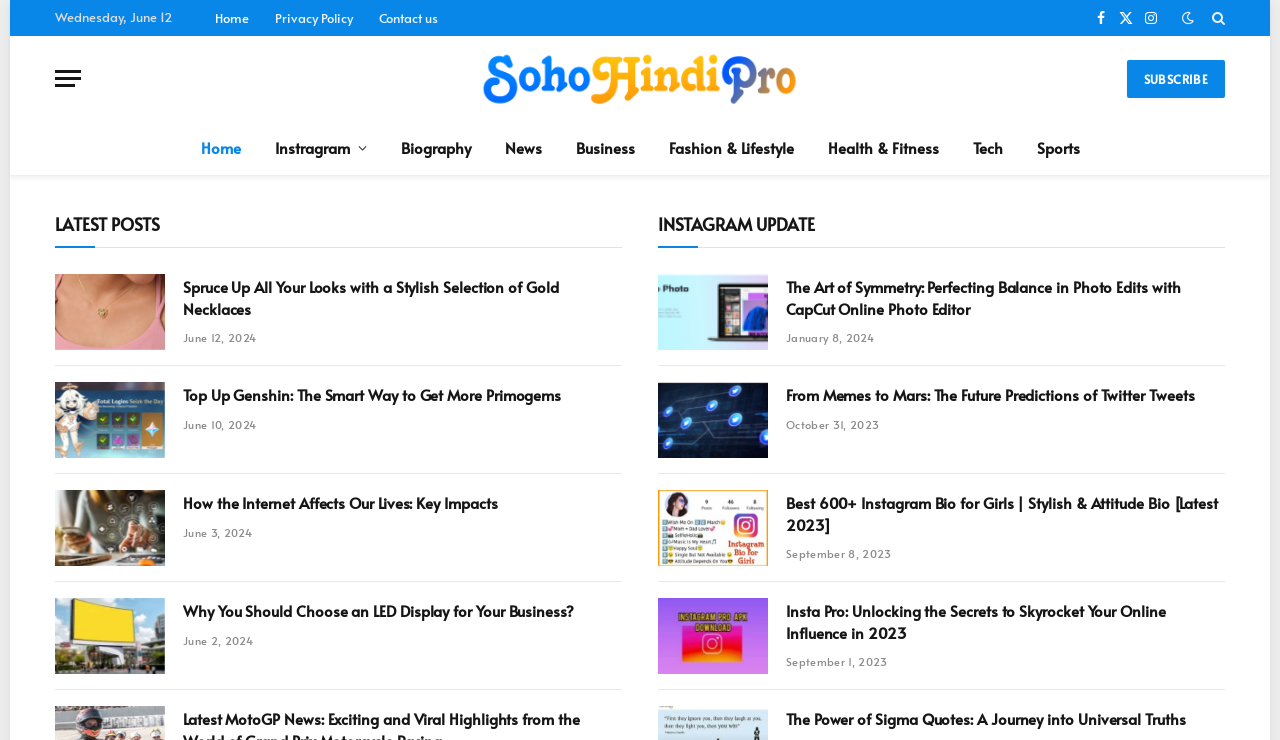Please identify the bounding box coordinates of the region to click in order to complete the given instruction: "Check the Instagram update The Art of Symmetry: Perfecting Balance in Photo Edits with CapCut Online Photo Editor". The coordinates should be four float numbers between 0 and 1, i.e., [left, top, right, bottom].

[0.514, 0.371, 0.6, 0.474]